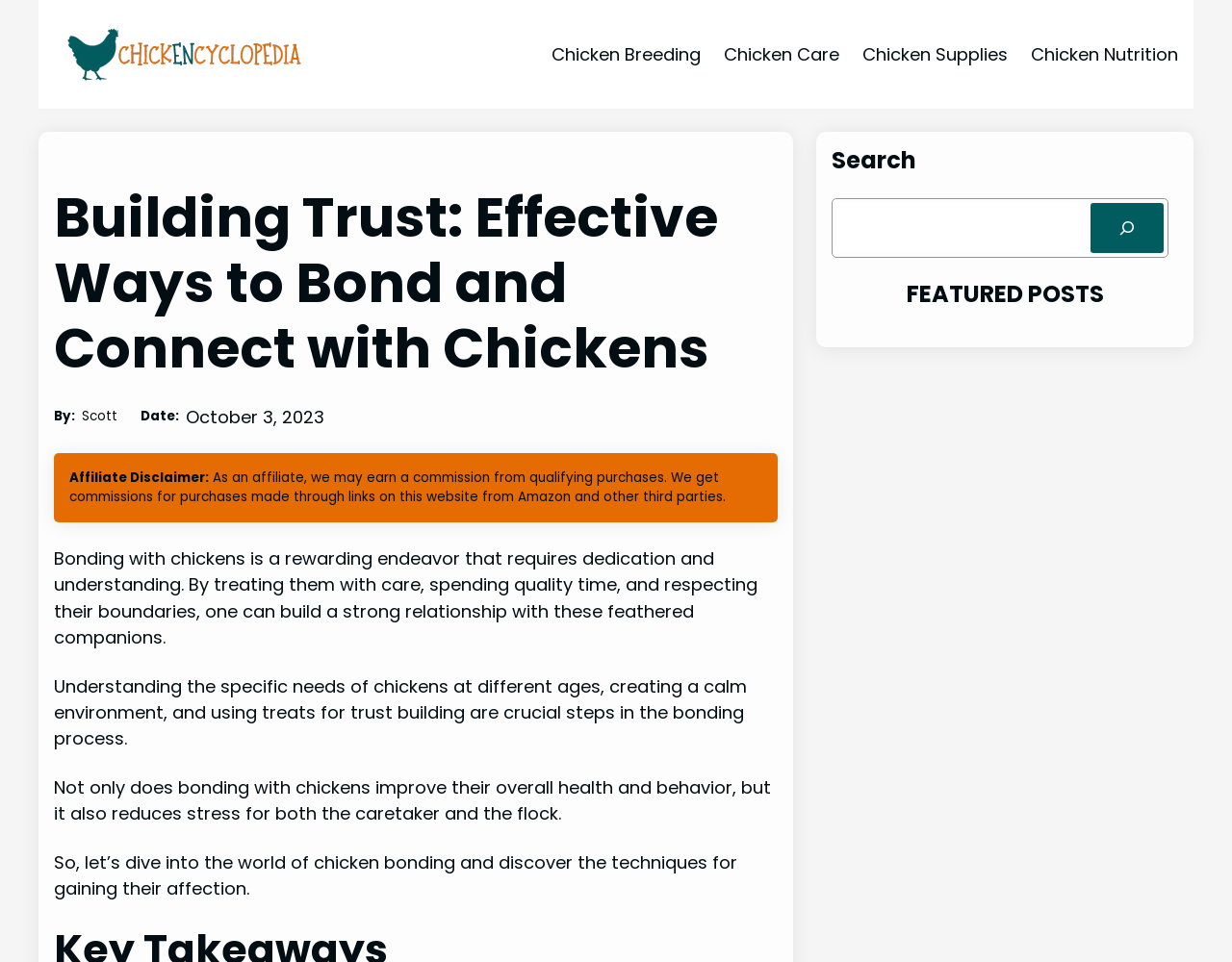Bounding box coordinates should be in the format (top-left x, top-left y, bottom-right x, bottom-right y) and all values should be floating point numbers between 0 and 1. Determine the bounding box coordinate for the UI element described as: name="s"

[0.679, 0.211, 0.877, 0.263]